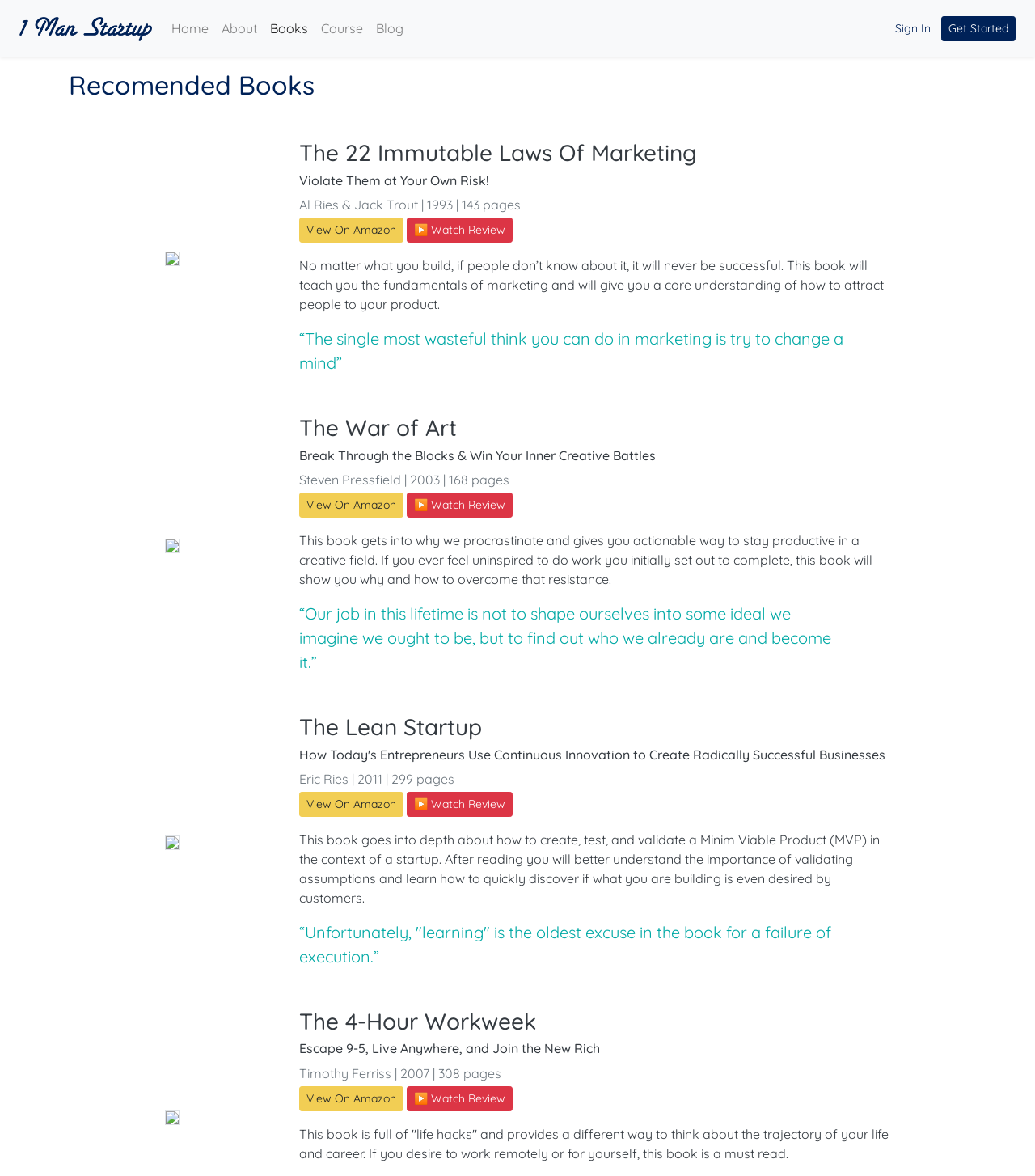Please identify the bounding box coordinates of the region to click in order to complete the task: "View the book 'The 22 Immutable Laws Of Marketing' on Amazon". The coordinates must be four float numbers between 0 and 1, specified as [left, top, right, bottom].

[0.289, 0.185, 0.39, 0.206]